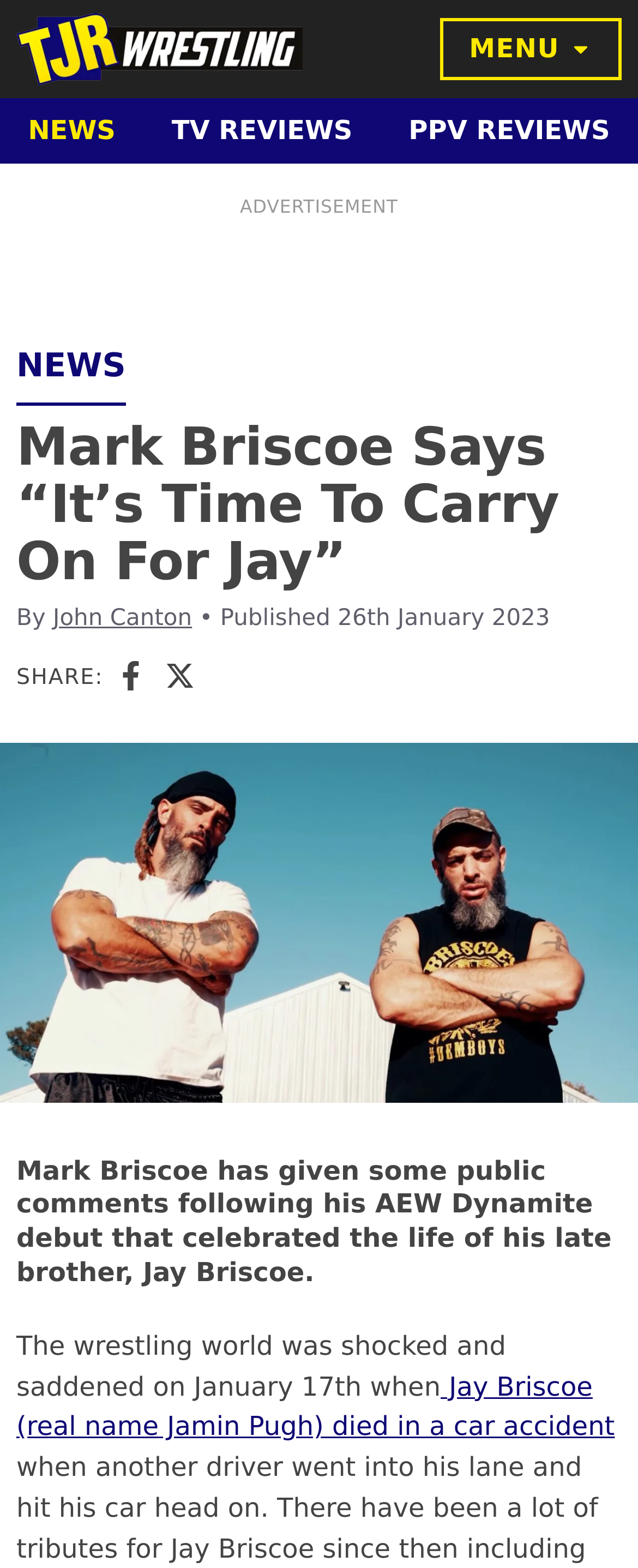Extract the primary heading text from the webpage.

Mark Briscoe Says “It’s Time To Carry On For Jay”